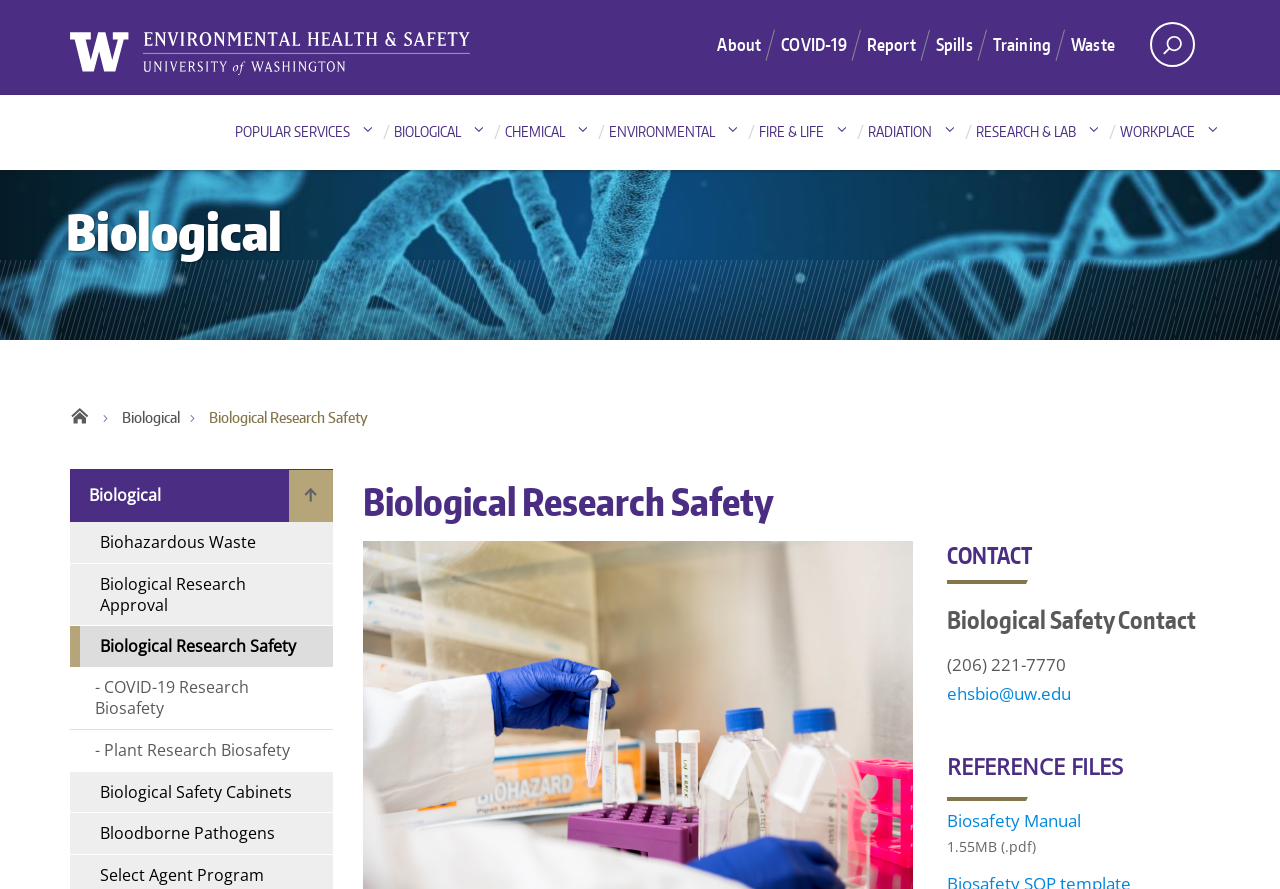Based on the element description: "Dismiss", identify the UI element and provide its bounding box coordinates. Use four float numbers between 0 and 1, [left, top, right, bottom].

None